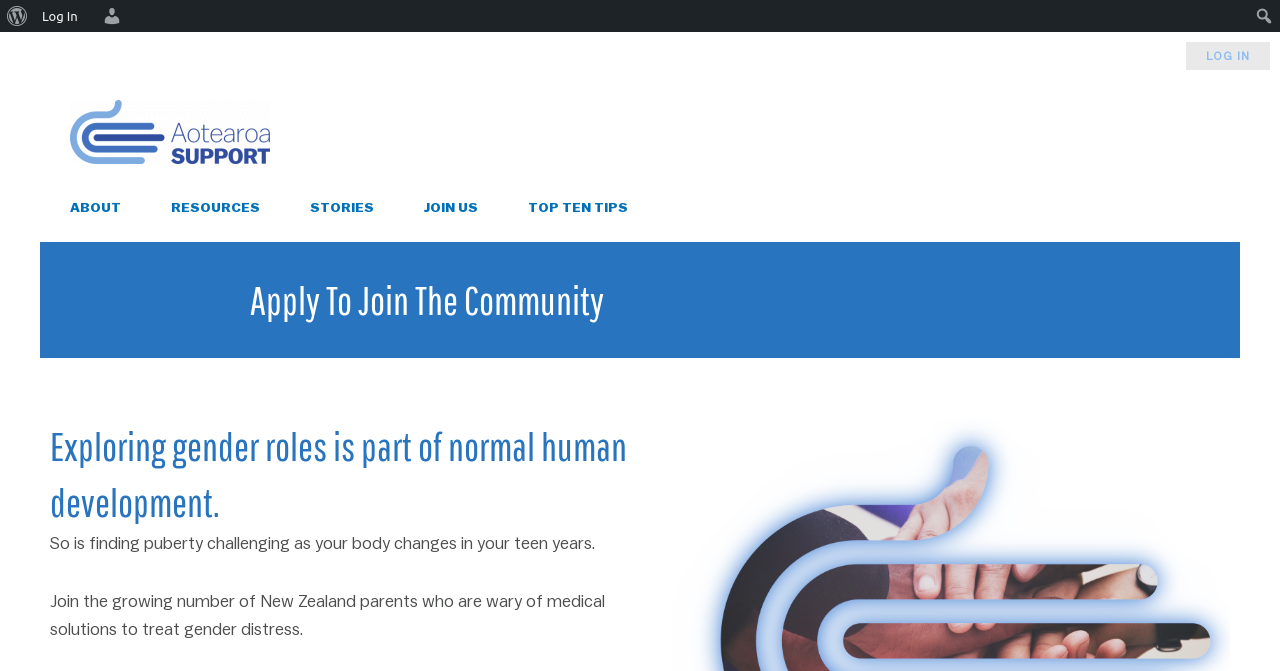Please provide a detailed answer to the question below by examining the image:
What is the name of the community?

The name of the community can be found in the link 'Aotearoa Support' which is located at the top left of the webpage, and it is also mentioned in the image description.